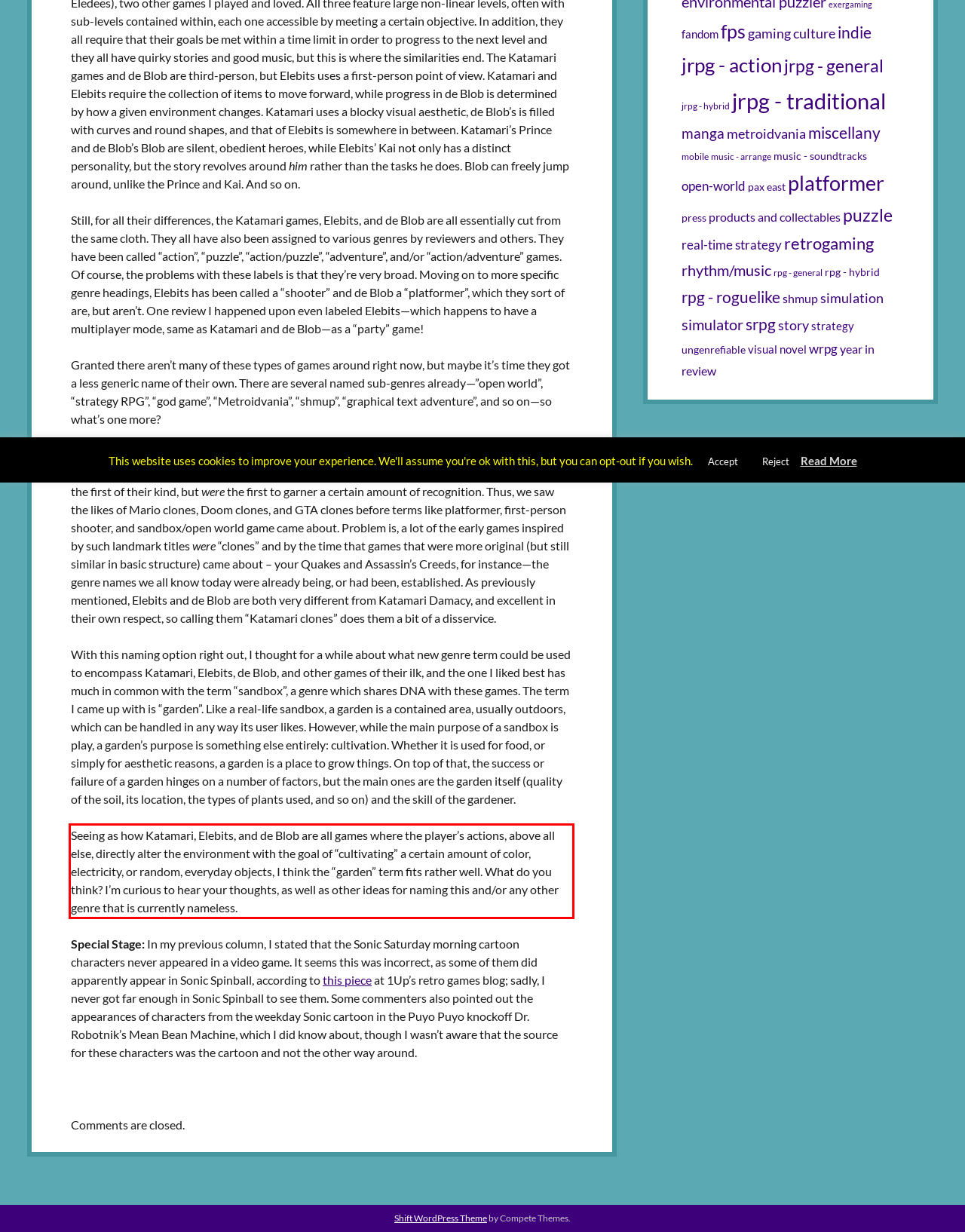From the provided screenshot, extract the text content that is enclosed within the red bounding box.

Seeing as how Katamari, Elebits, and de Blob are all games where the player’s actions, above all else, directly alter the environment with the goal of “cultivating” a certain amount of color, electricity, or random, everyday objects, I think the “garden” term fits rather well. What do you think? I’m curious to hear your thoughts, as well as other ideas for naming this and/or any other genre that is currently nameless.